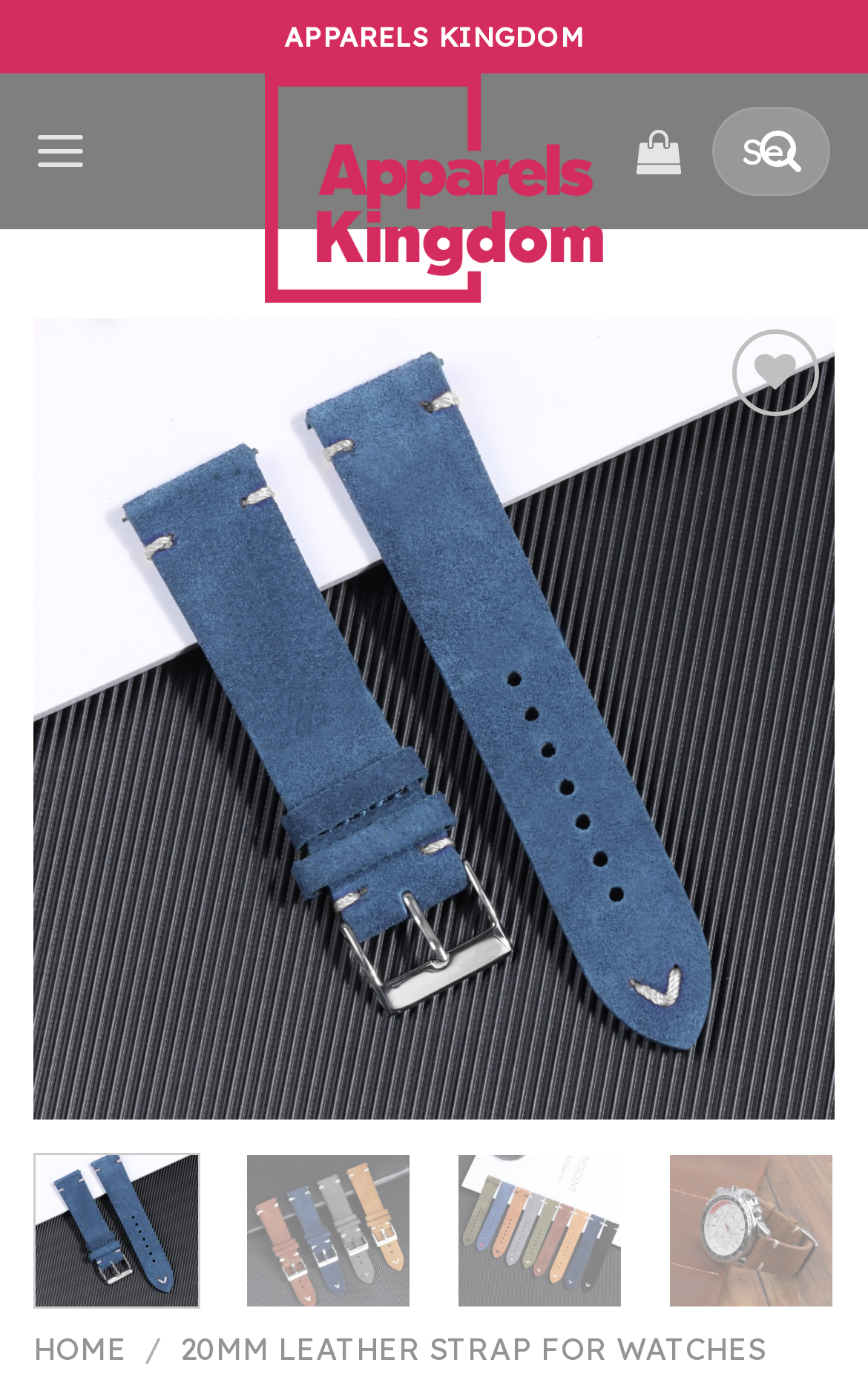What type of product is being showcased?
Can you give a detailed and elaborate answer to the question?

The webpage has multiple images of a watch strap, and the text elements surrounding the images mention 'High Quality Suede Genuine Leather Watch Strap' and '20mm 22mm for Seiko Quick Release Watchband Accessories Vintage'. This suggests that the product being showcased is a watch strap.